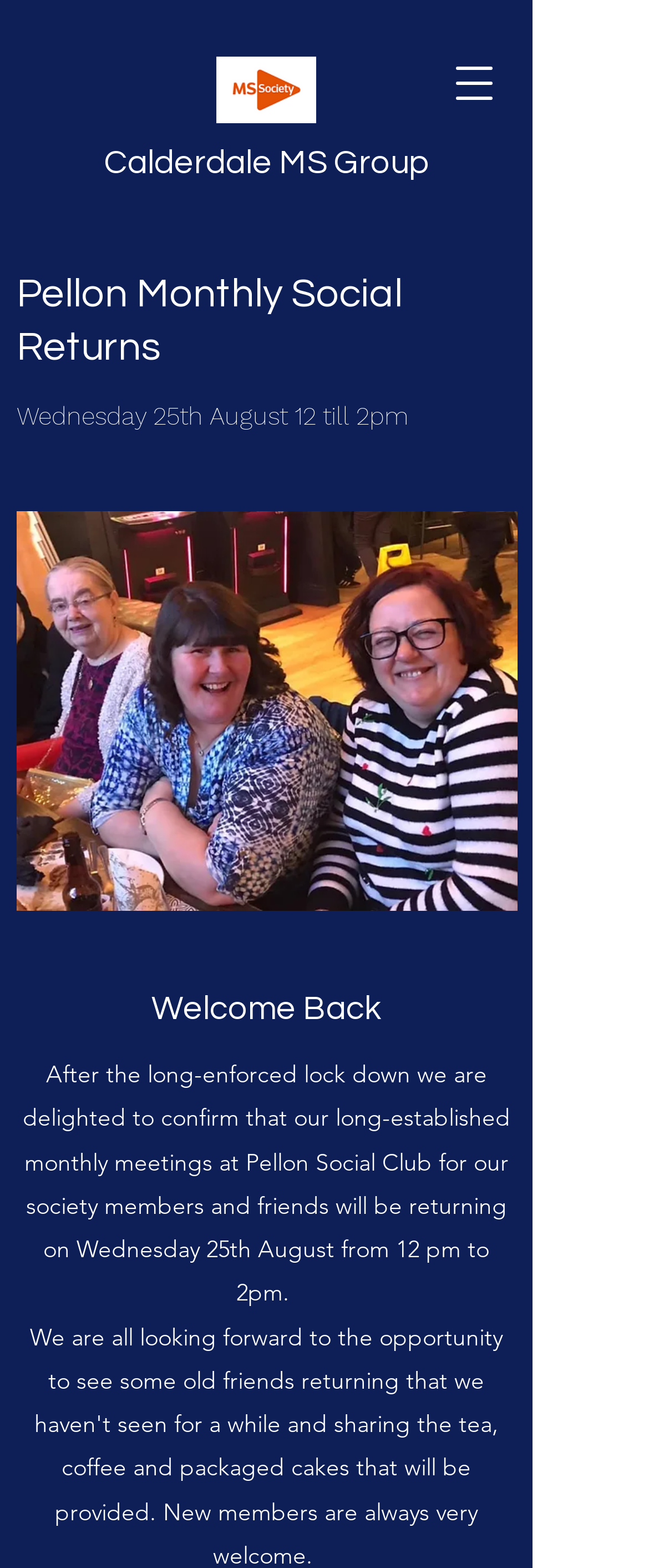What is the date of the social meeting?
Please provide a single word or phrase answer based on the image.

Wednesday 25th August